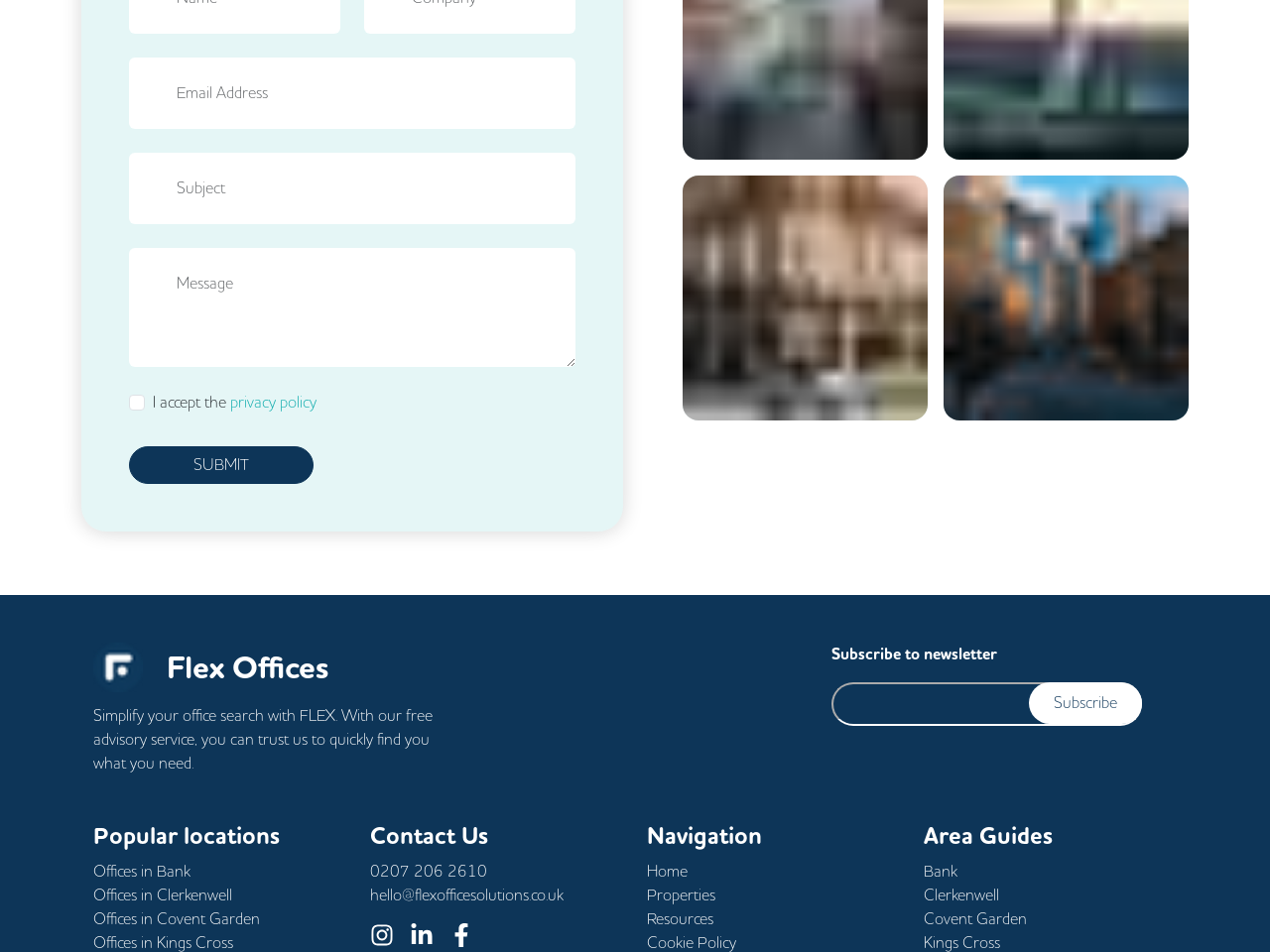Locate the bounding box coordinates of the element to click to perform the following action: 'Contact Us'. The coordinates should be given as four float values between 0 and 1, in the form of [left, top, right, bottom].

[0.291, 0.865, 0.491, 0.895]